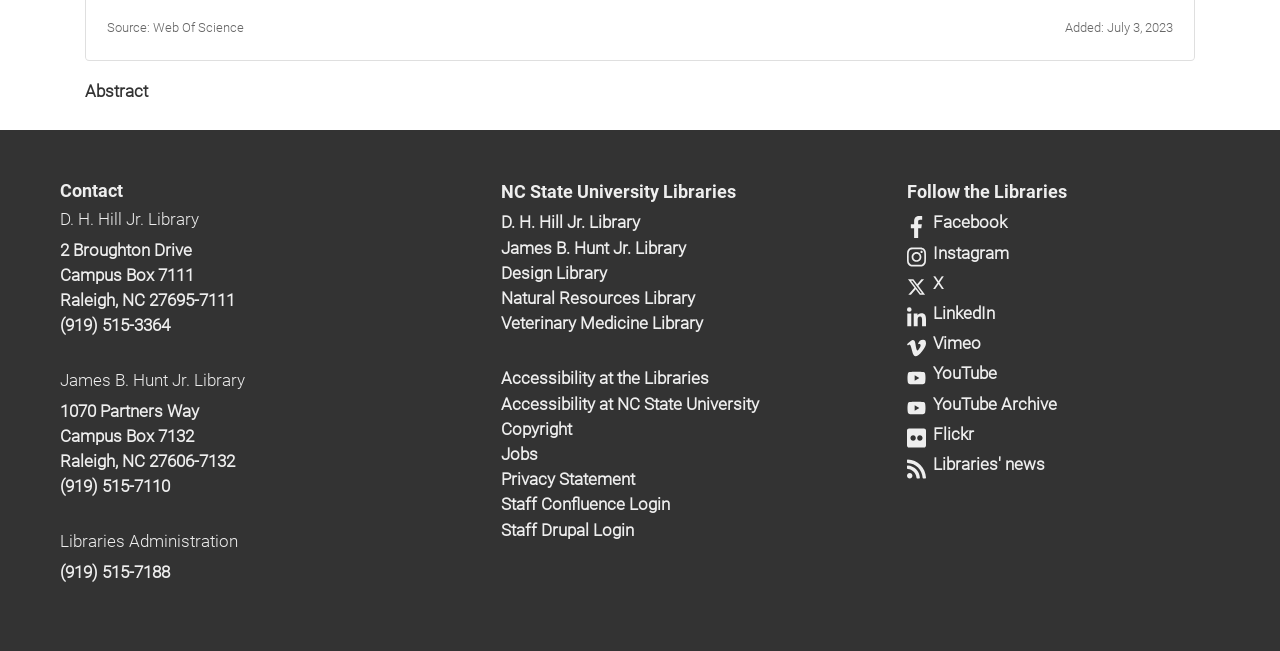Extract the bounding box for the UI element that matches this description: "Local Ottawa stuff".

None